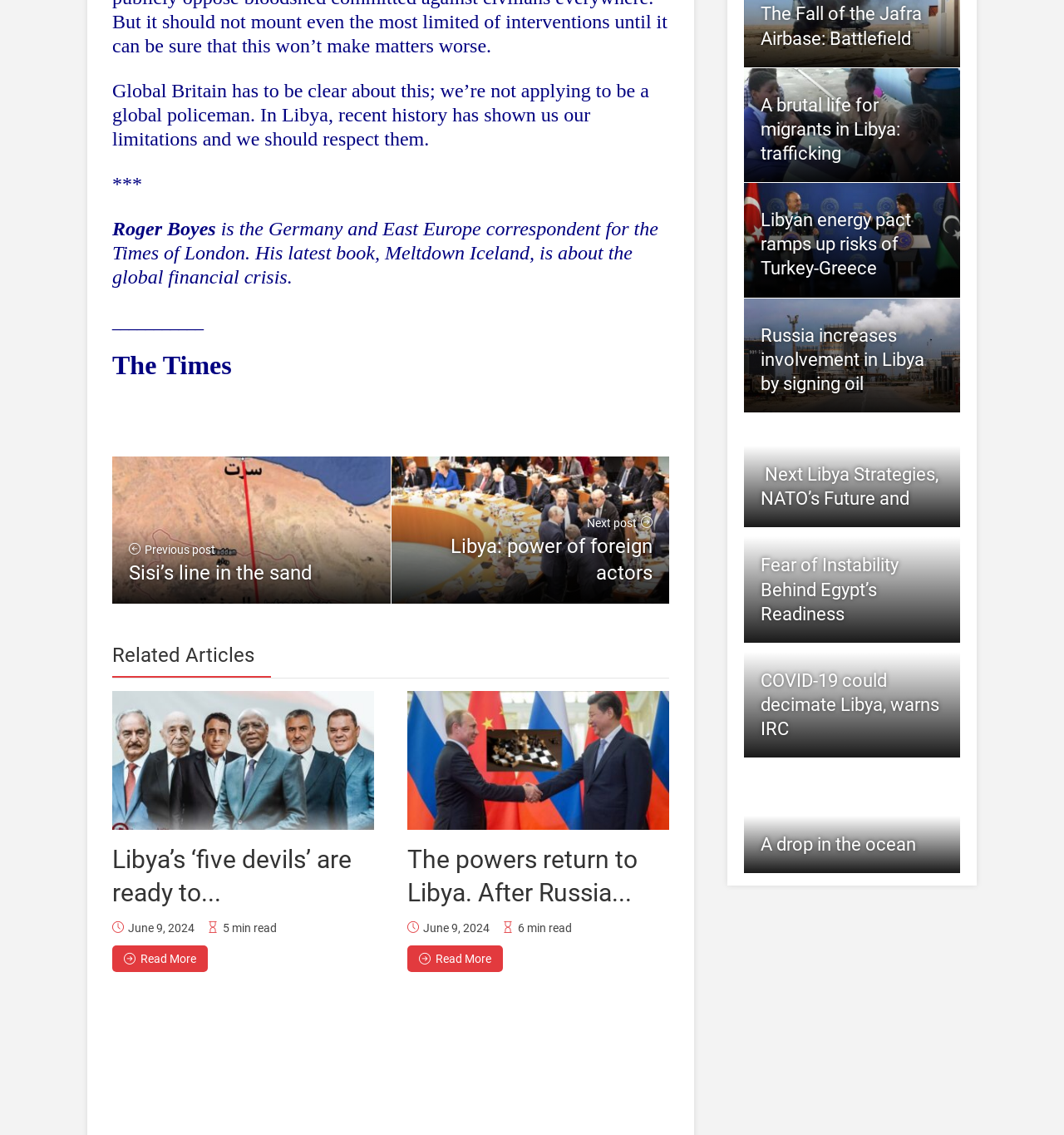Pinpoint the bounding box coordinates of the element you need to click to execute the following instruction: "Read previous post". The bounding box should be represented by four float numbers between 0 and 1, in the format [left, top, right, bottom].

[0.105, 0.402, 0.367, 0.532]